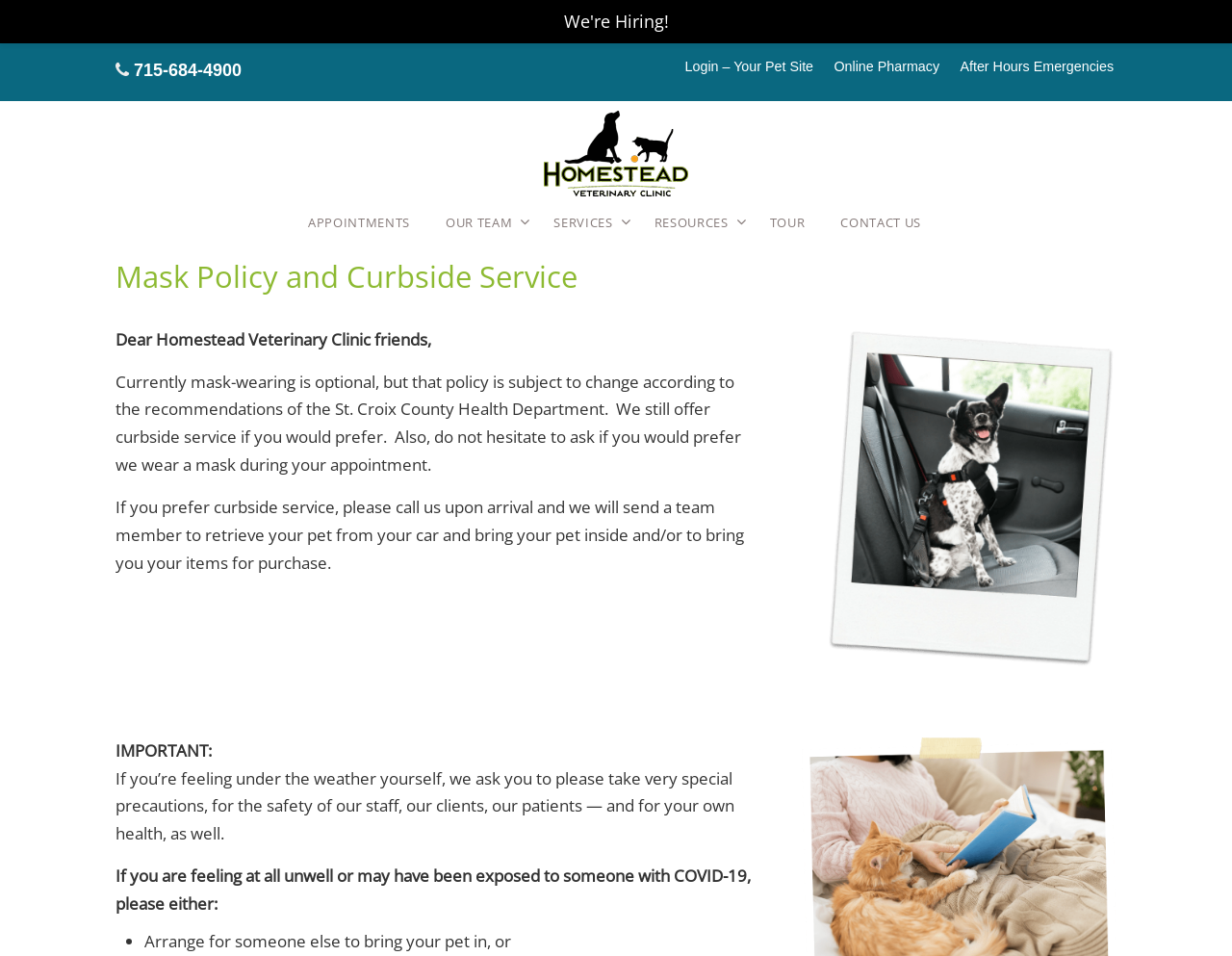Please examine the image and provide a detailed answer to the question: What is the phone number to call for curbside service?

I found the phone number by looking at the link with the text '715-684-4900' which is located at the top of the webpage, indicating it's a contact information.